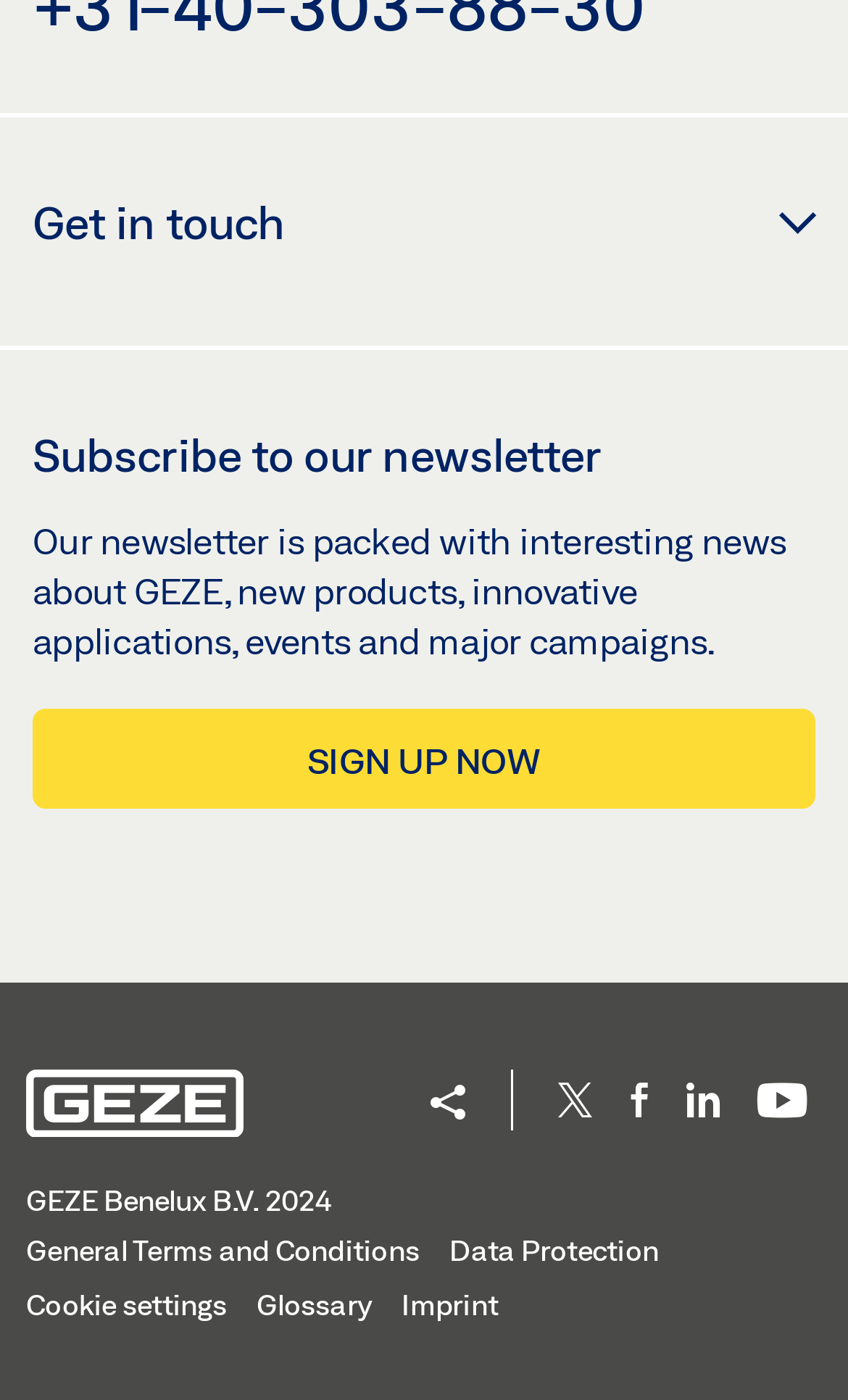Please answer the following question using a single word or phrase: How many links are available in the footer section?

7